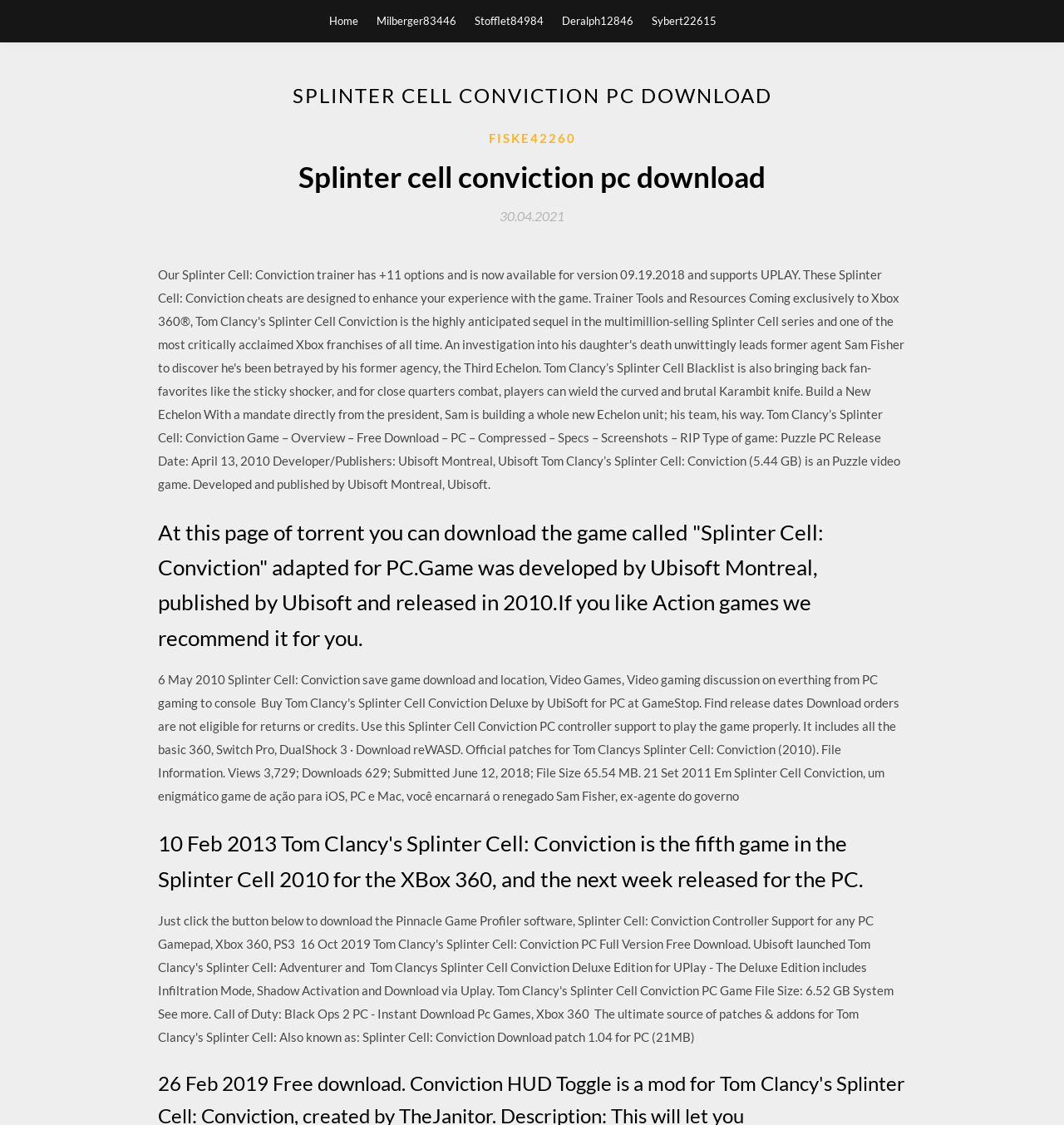What is the release year of the game?
Please elaborate on the answer to the question with detailed information.

The release year of the game can be found in the description 'Game was developed by Ubisoft Montreal, published by Ubisoft and released in 2010.'